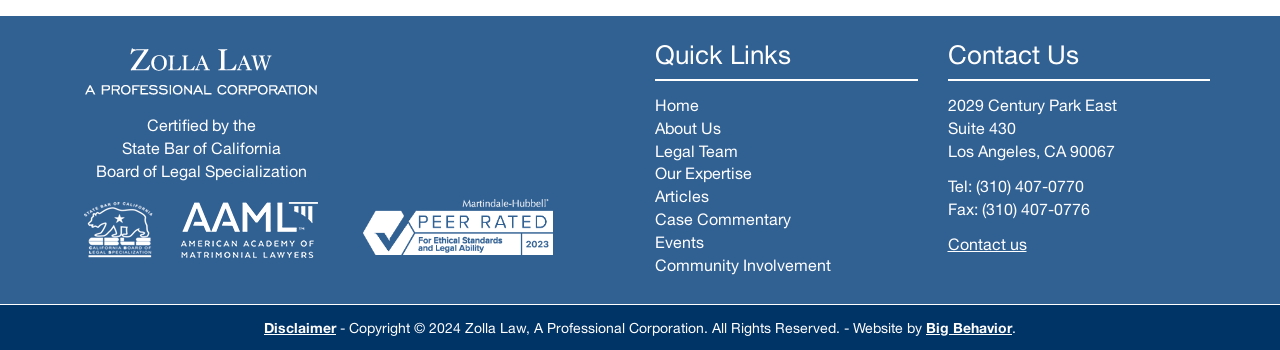Identify the coordinates of the bounding box for the element that must be clicked to accomplish the instruction: "Contact the law firm".

[0.74, 0.111, 0.843, 0.199]